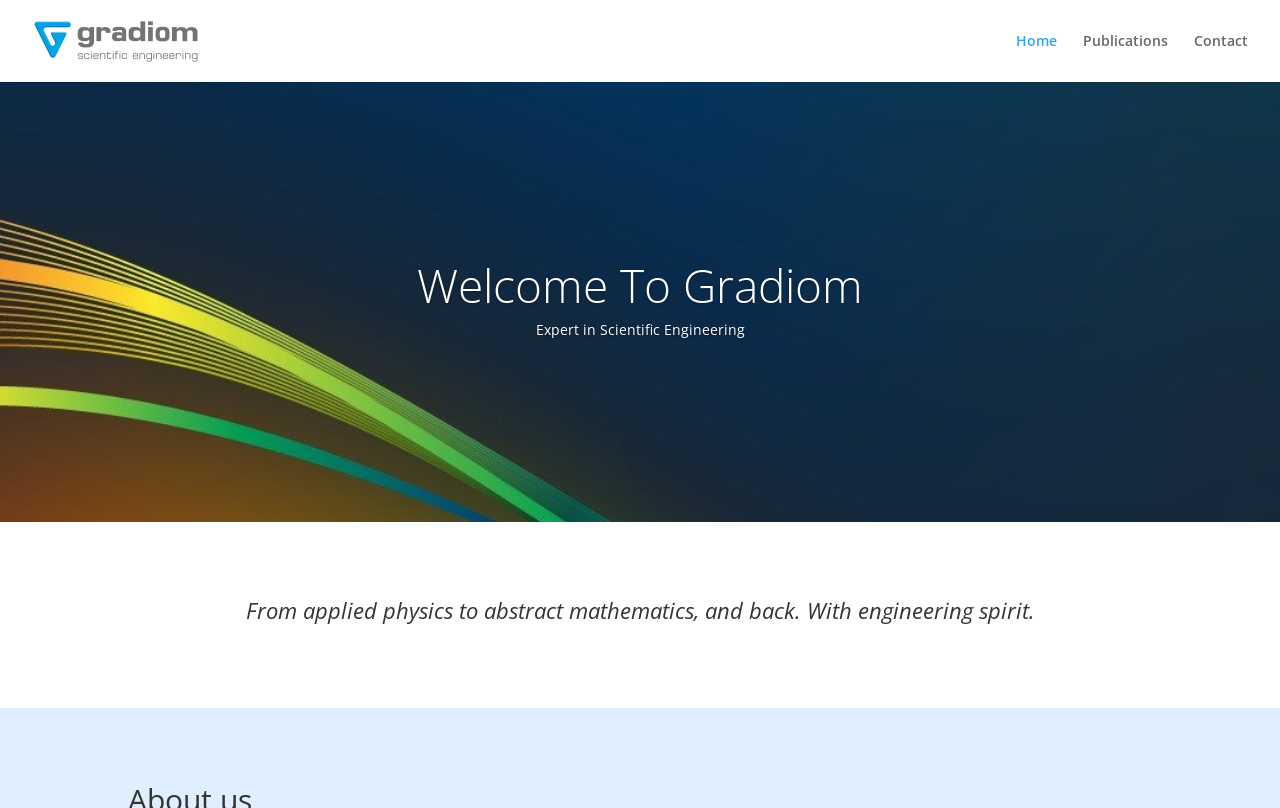Answer the question below in one word or phrase:
Is there a table on the webpage?

Yes